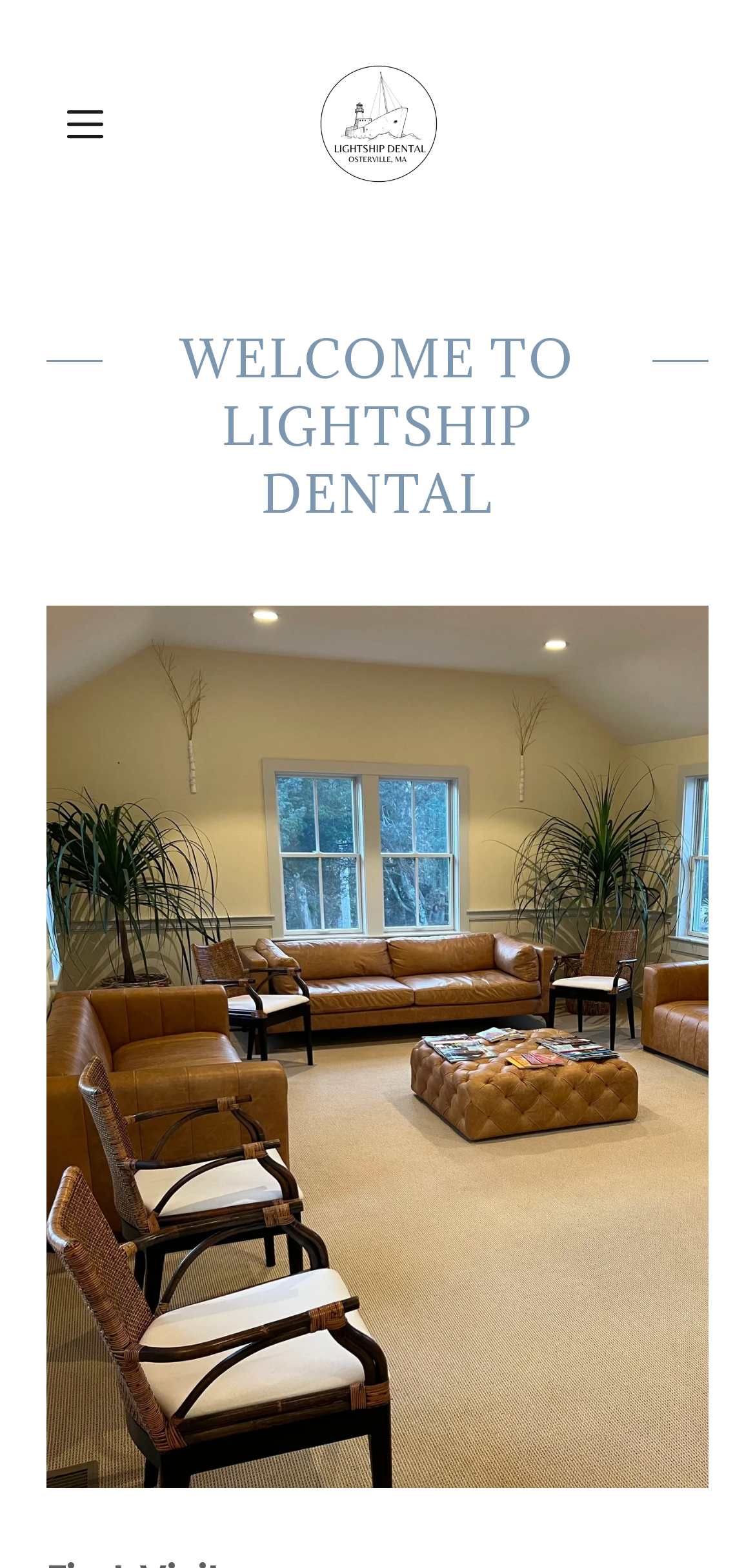Provide a single word or phrase answer to the question: 
What is the name of the dental clinic?

LIGHTSHIP DENTAL